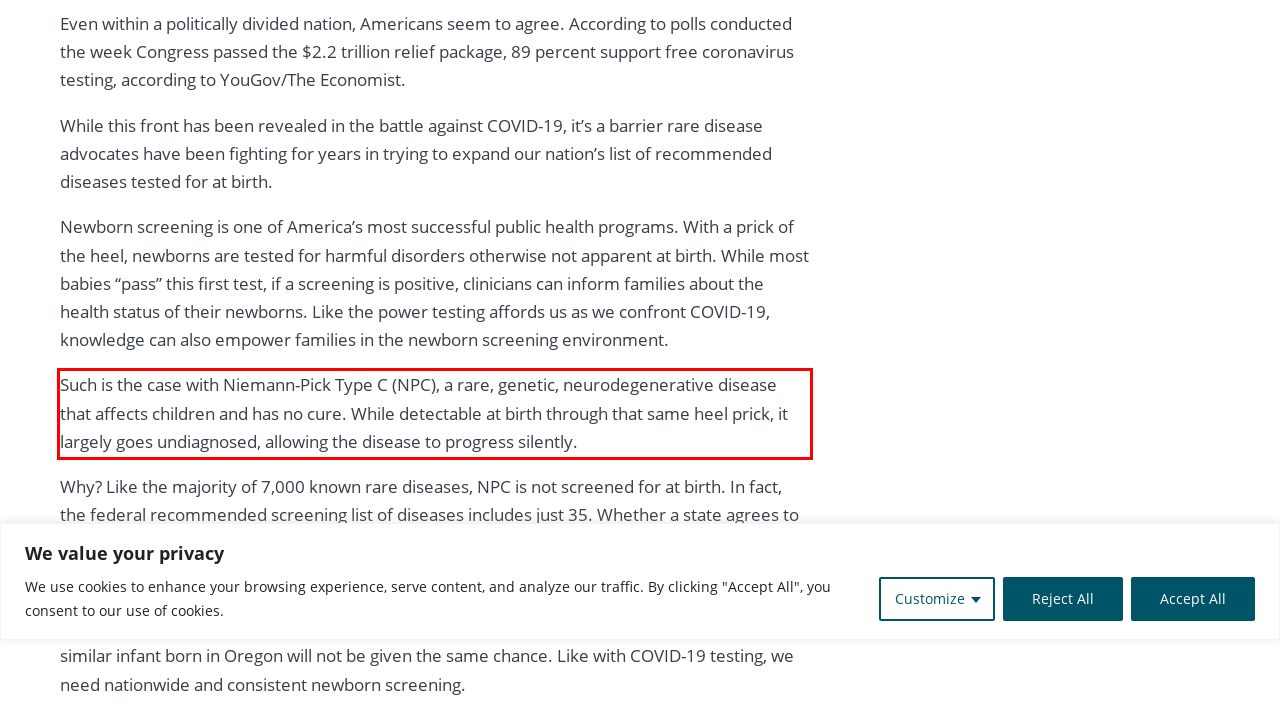Please analyze the screenshot of a webpage and extract the text content within the red bounding box using OCR.

Such is the case with Niemann-Pick Type C (NPC), a rare, genetic, neurodegenerative disease that affects children and has no cure. While detectable at birth through that same heel prick, it largely goes undiagnosed, allowing the disease to progress silently.